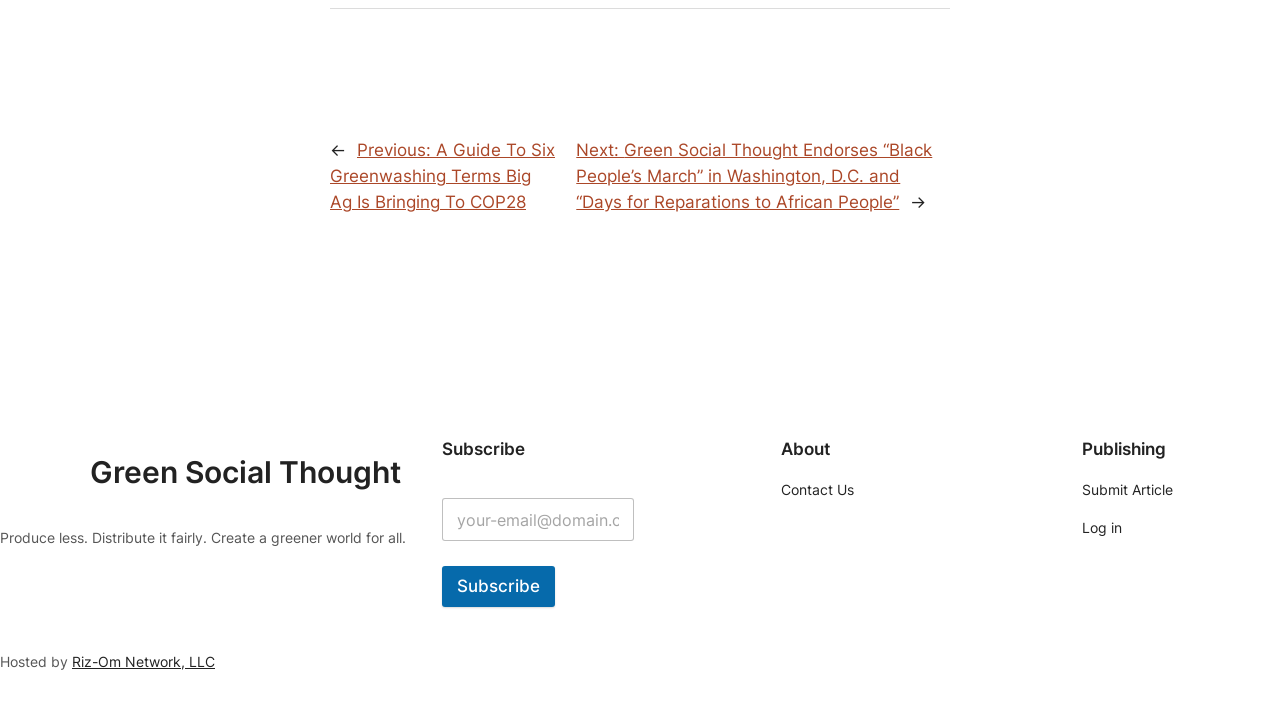Give a one-word or short phrase answer to this question: 
How many navigation menus are there?

3